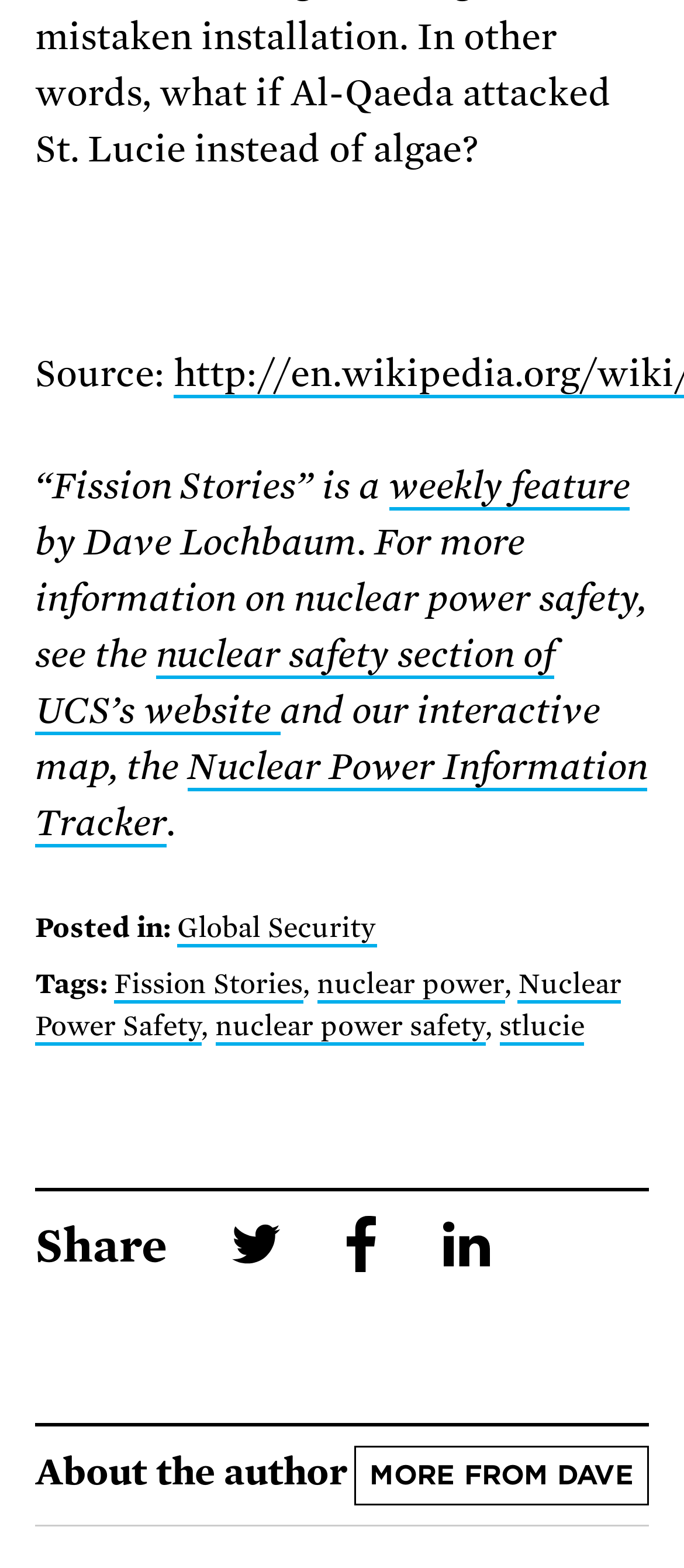Specify the bounding box coordinates for the region that must be clicked to perform the given instruction: "Share this article".

[0.051, 0.777, 0.246, 0.811]